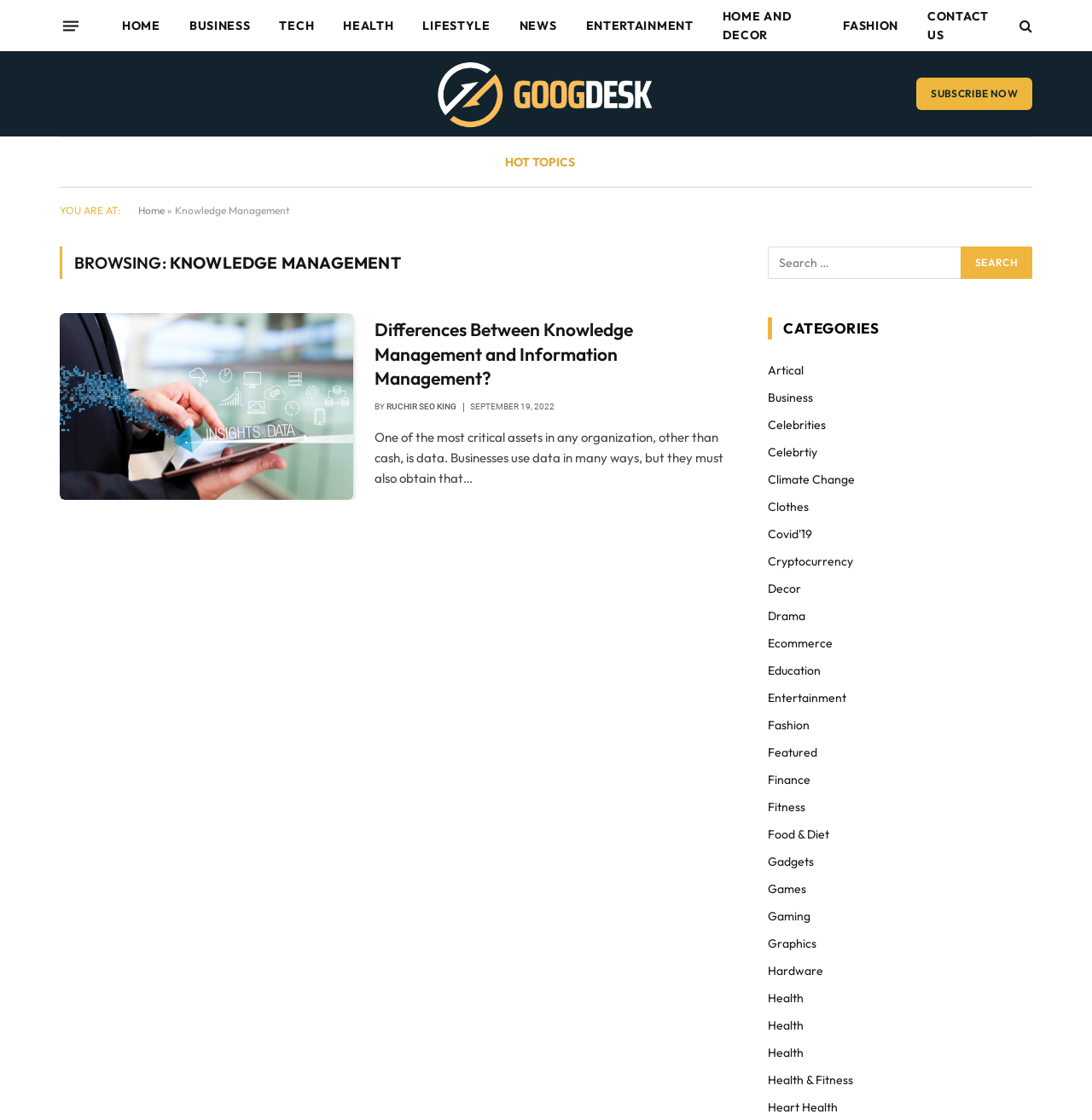Please find the main title text of this webpage.

BROWSING: KNOWLEDGE MANAGEMENT